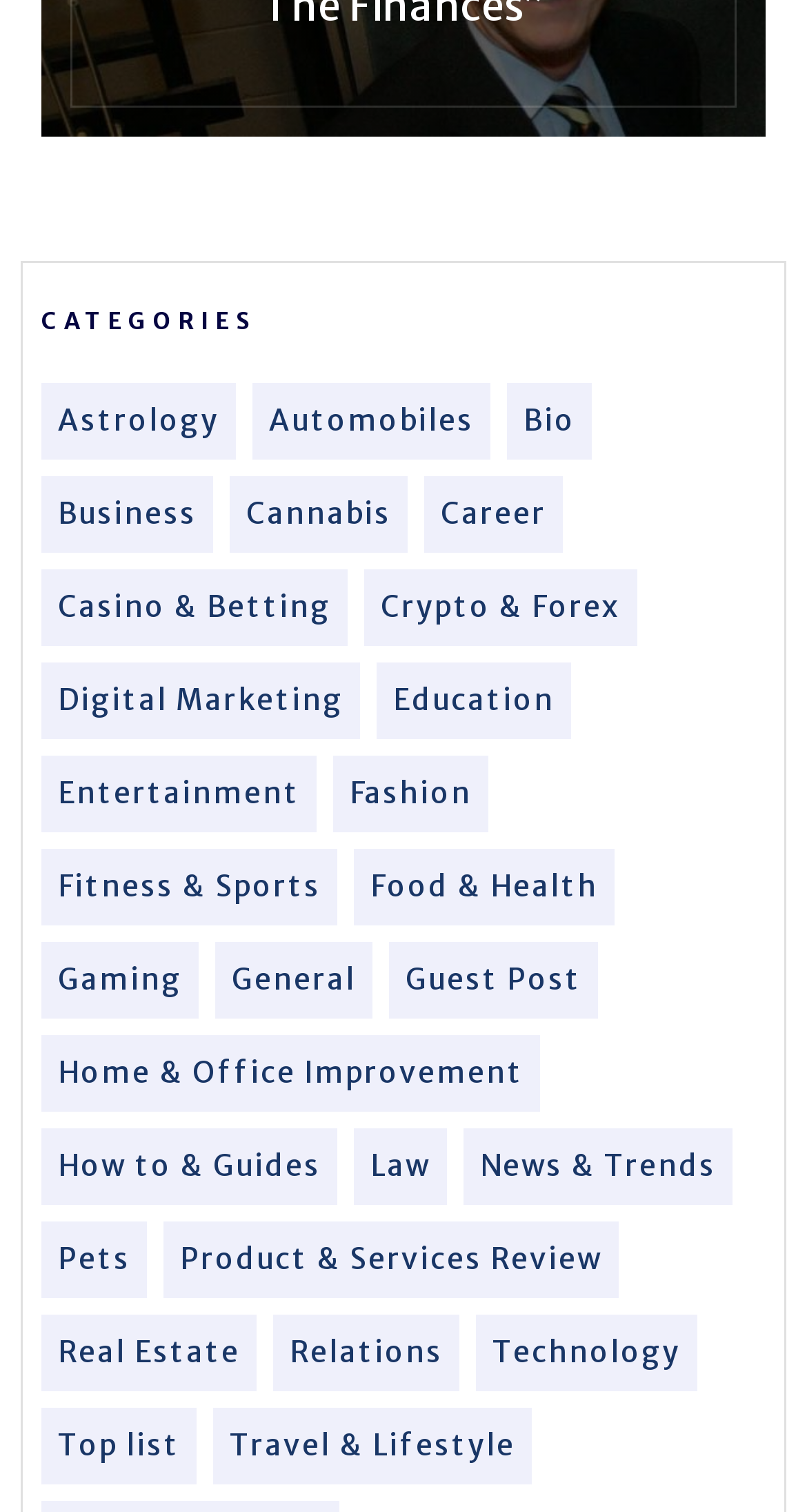How many categories are listed?
Using the image as a reference, give an elaborate response to the question.

There are 24 categories listed because there are 24 link elements under the 'CATEGORIES' static text element, each representing a different category.